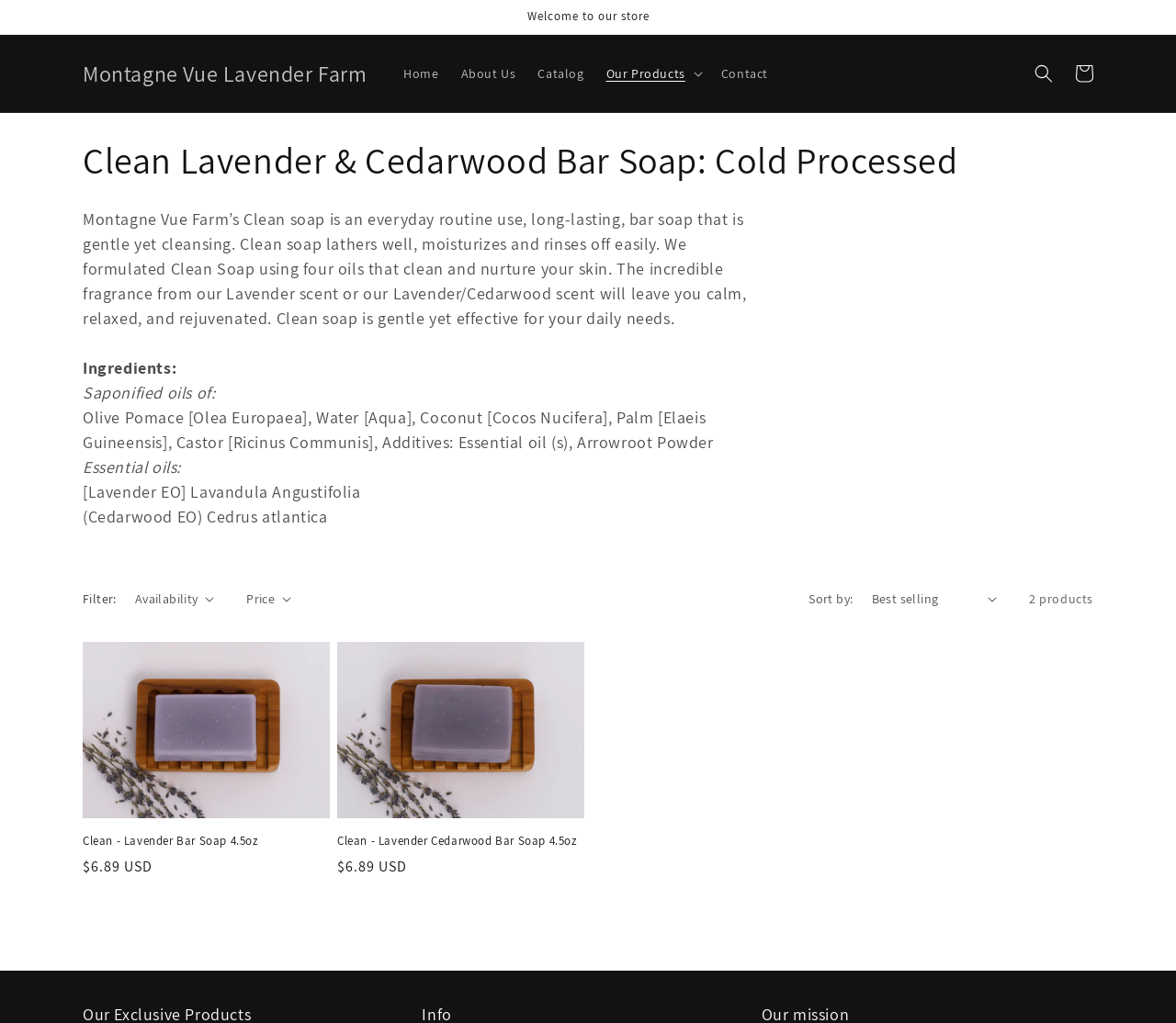Provide a short, one-word or phrase answer to the question below:
What is the purpose of the Clean soap?

Everyday routine use